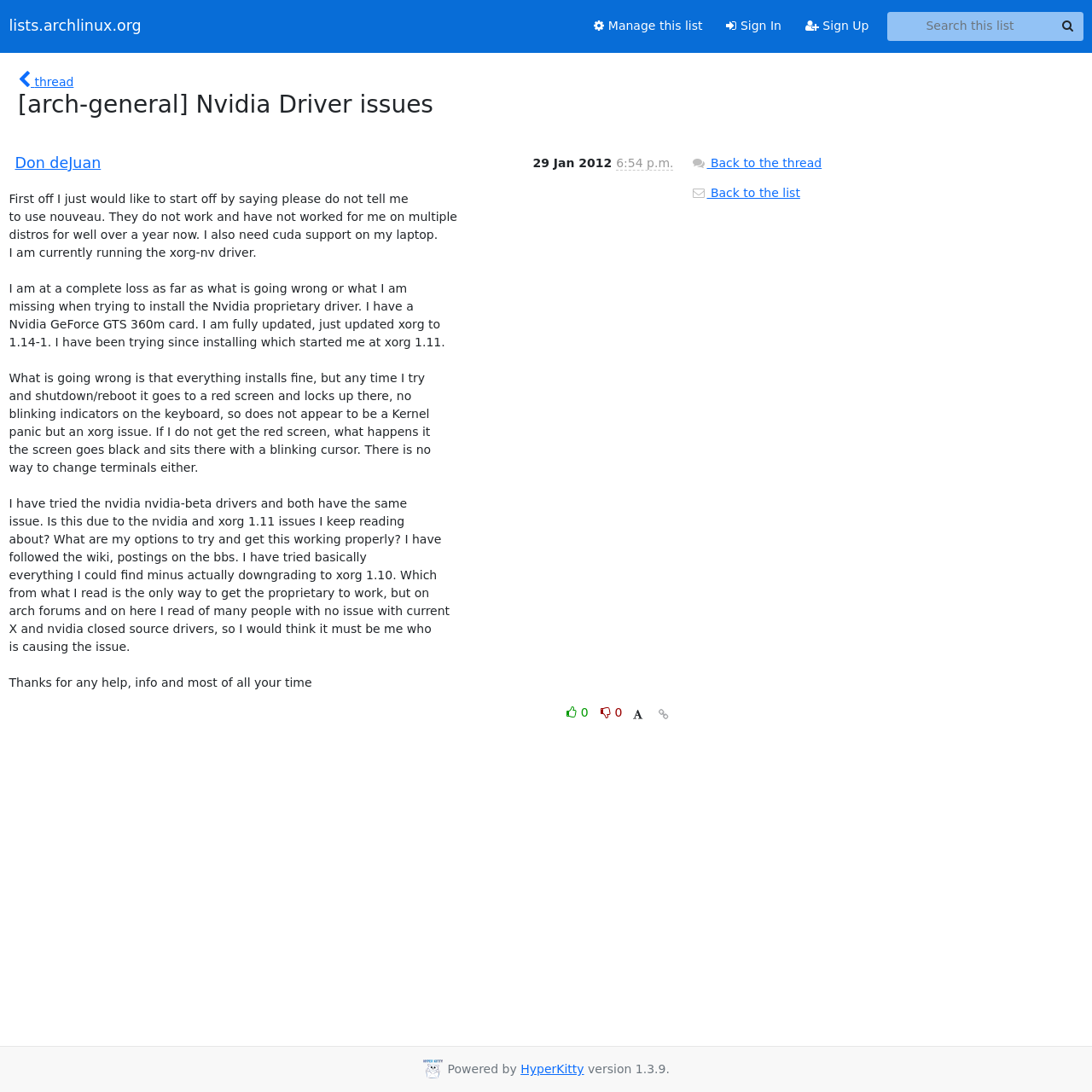Based on what you see in the screenshot, provide a thorough answer to this question: What is the graphics card model of the laptop?

I found the graphics card model by reading the text in the main content area, where the user mentions 'I have a Nvidia GeForce GTS 360m card'.